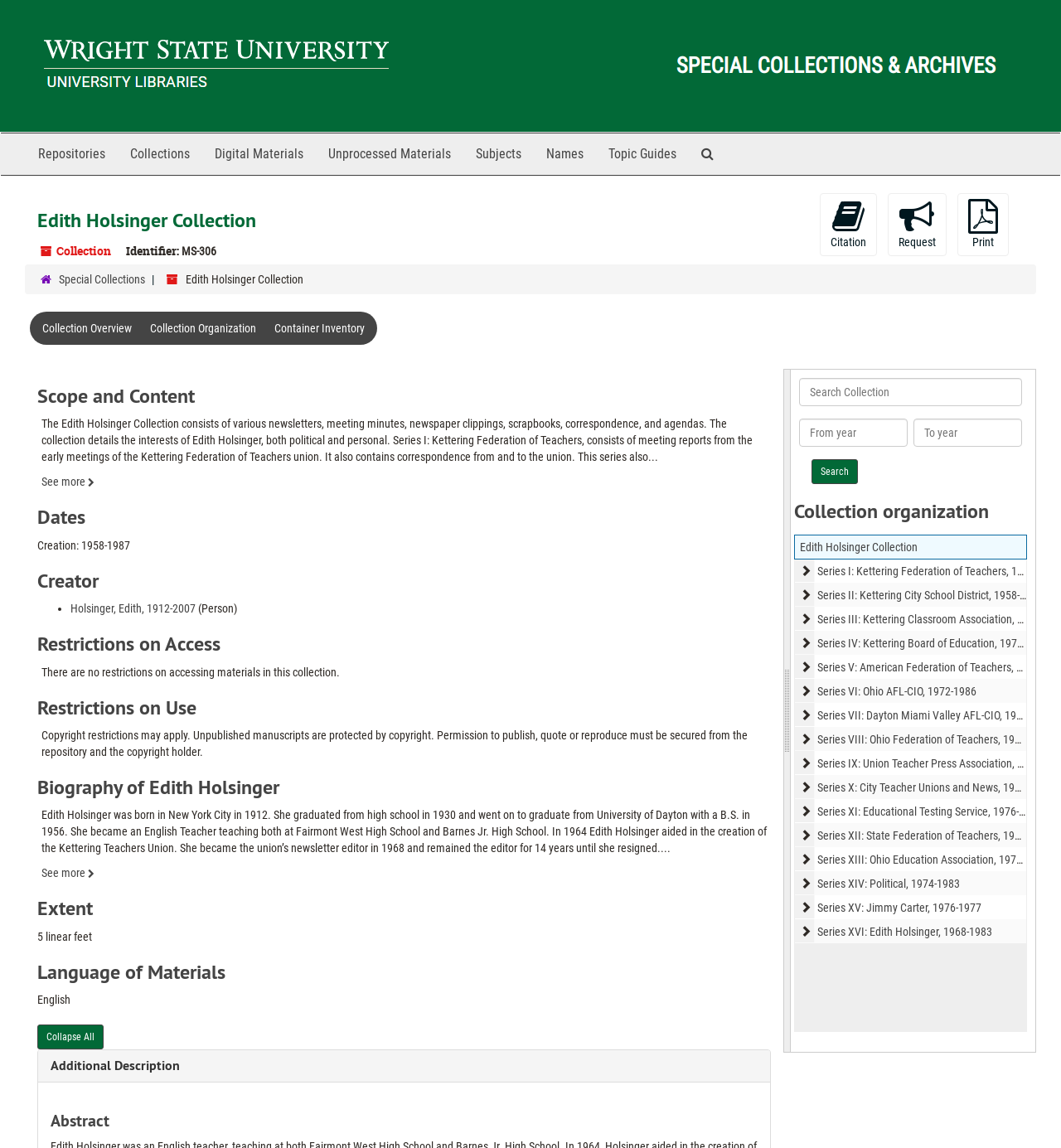Find the bounding box coordinates for the UI element whose description is: "Special Collections". The coordinates should be four float numbers between 0 and 1, in the format [left, top, right, bottom].

[0.055, 0.238, 0.137, 0.249]